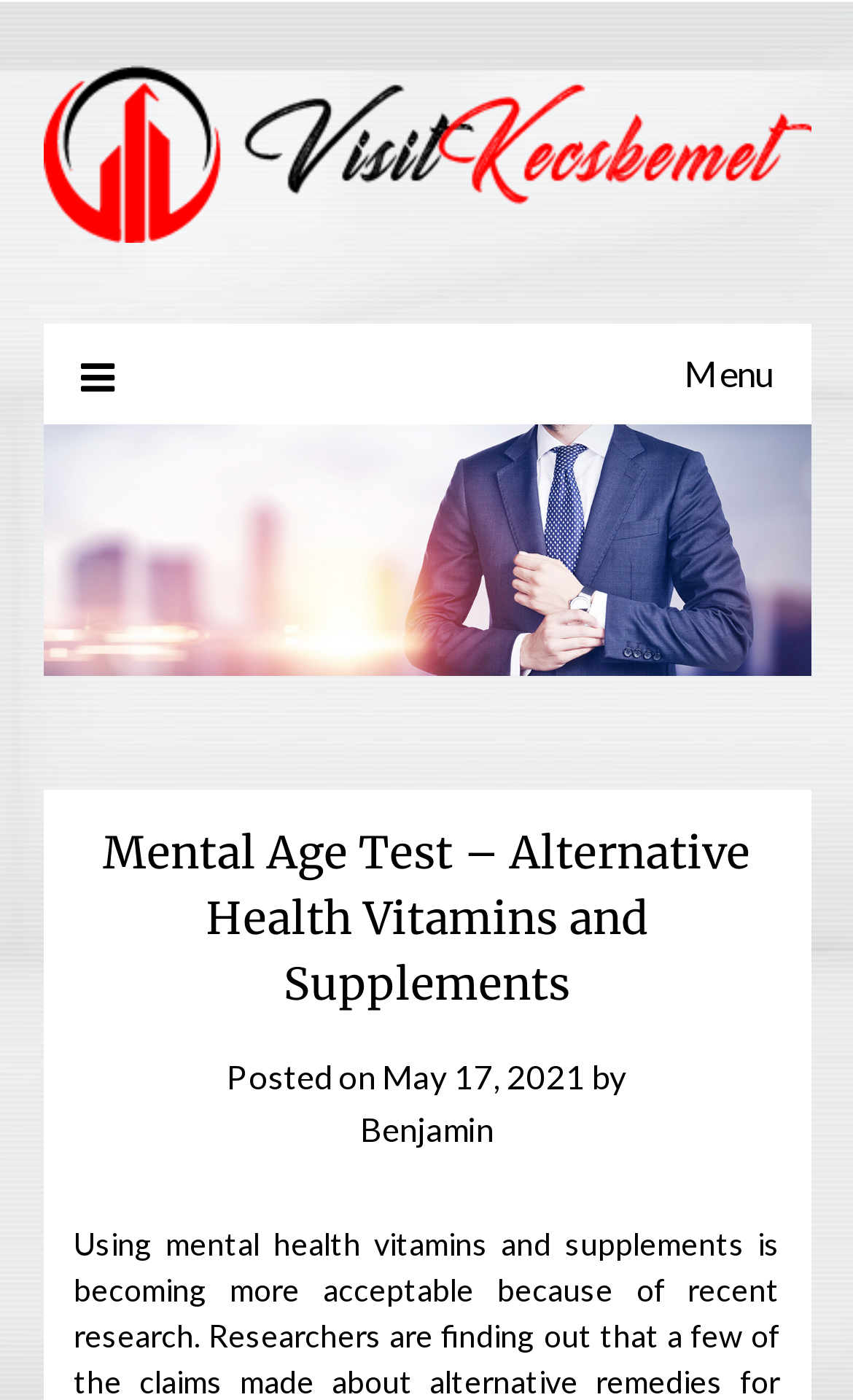Identify the bounding box of the UI element that matches this description: "Menu".

[0.095, 0.231, 0.905, 0.303]